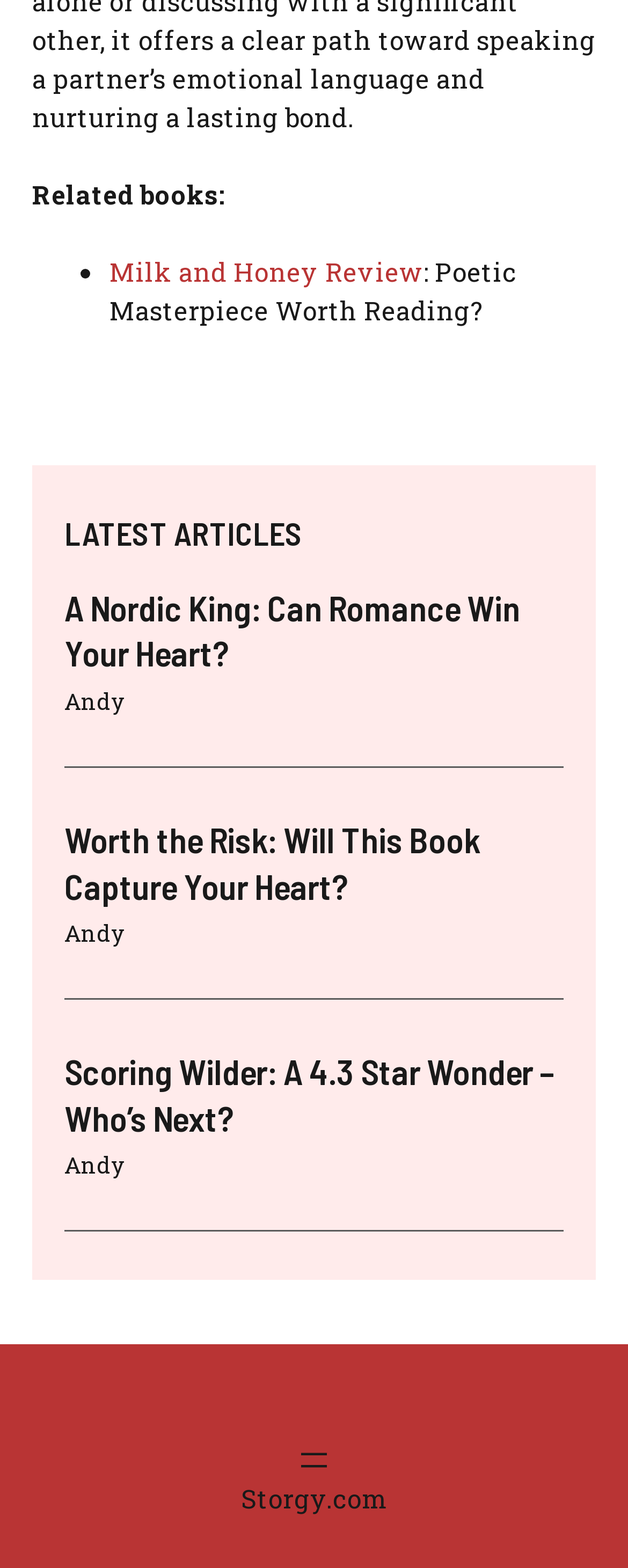Determine the bounding box coordinates for the element that should be clicked to follow this instruction: "Check the Copyright Notice". The coordinates should be given as four float numbers between 0 and 1, in the format [left, top, right, bottom].

None